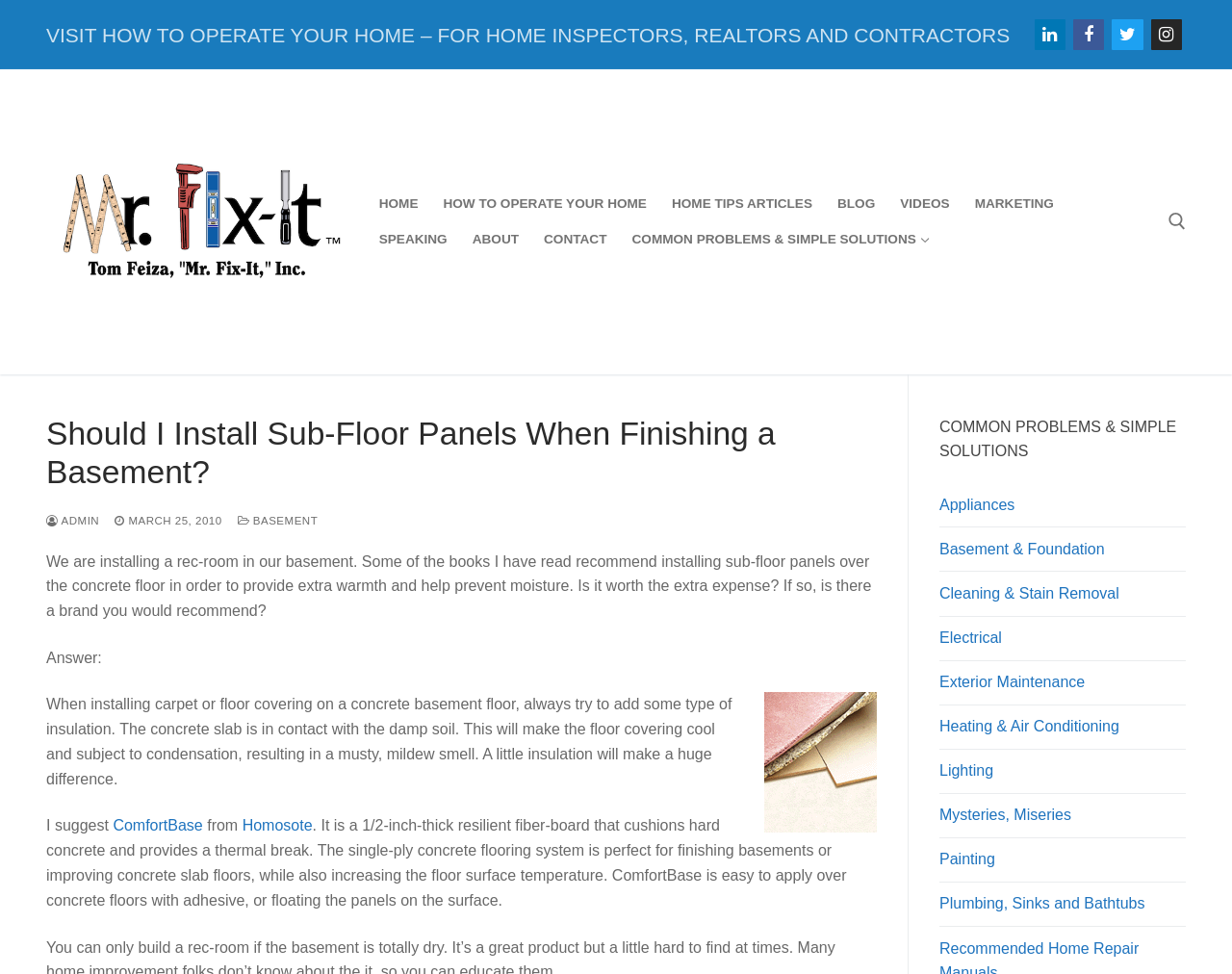Detail the features and information presented on the webpage.

This webpage is about finishing a basement and installing sub-floor panels. At the top, there are several social media links, including LinkedIn, Facebook, Twitter, and Instagram, aligned horizontally. Below them, there is a horizontal navigation menu with links to different sections of the website, such as "HOME", "HOW TO OPERATE YOUR HOME", "HOME TIPS ARTICLES", "BLOG", "VIDEOS", "MARKETING", and "SPEAKING". 

On the left side, there is a vertical navigation menu with links to "ABOUT", "CONTACT", and "COMMON PROBLEMS & SIMPLE SOLUTIONS". 

The main content of the webpage is an article titled "Should I Install Sub-Floor Panels When Finishing a Basement?" which discusses the benefits of installing sub-floor panels over concrete floors in basements. The article is divided into sections, with the first section describing the problem of cold and damp basement floors. 

Below the title, there is a link to "ADMIN" and a date "MARCH 25, 2010". The article then presents a question about whether it is worth the extra expense to install sub-floor panels and recommends a specific brand, ComfortBase from Homosote. 

There is an image of ComfortBase from Homosote in the middle of the article. The article continues to explain the benefits of using ComfortBase, including its ability to provide insulation and increase the floor surface temperature. 

At the bottom of the webpage, there is a section titled "COMMON PROBLEMS & SIMPLE SOLUTIONS" with links to various topics, such as "Appliances", "Basement & Foundation", "Cleaning & Stain Removal", and others.